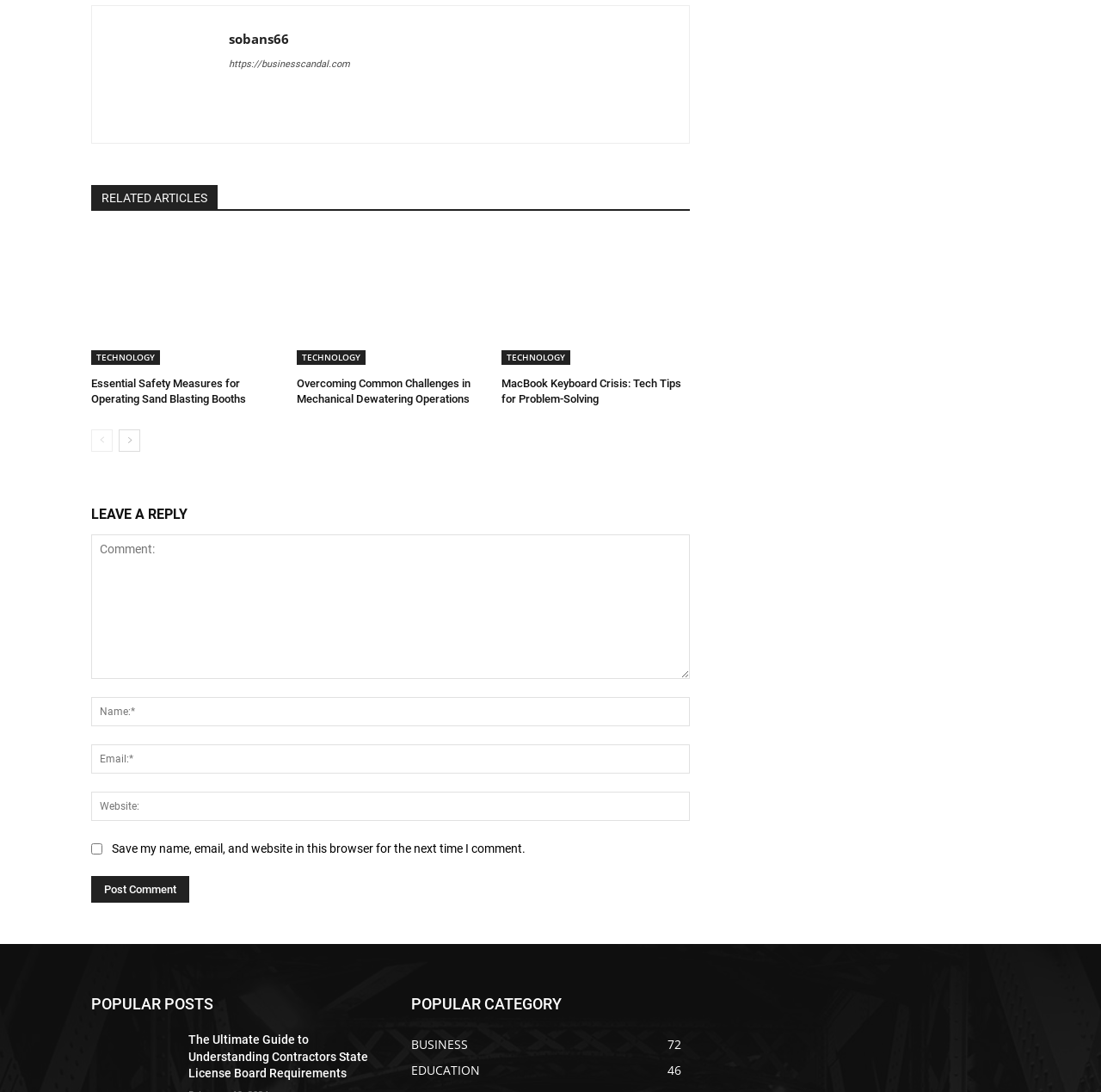Using the given element description, provide the bounding box coordinates (top-left x, top-left y, bottom-right x, bottom-right y) for the corresponding UI element in the screenshot: parent_node: sobans66 title="sobans66"

[0.1, 0.022, 0.191, 0.114]